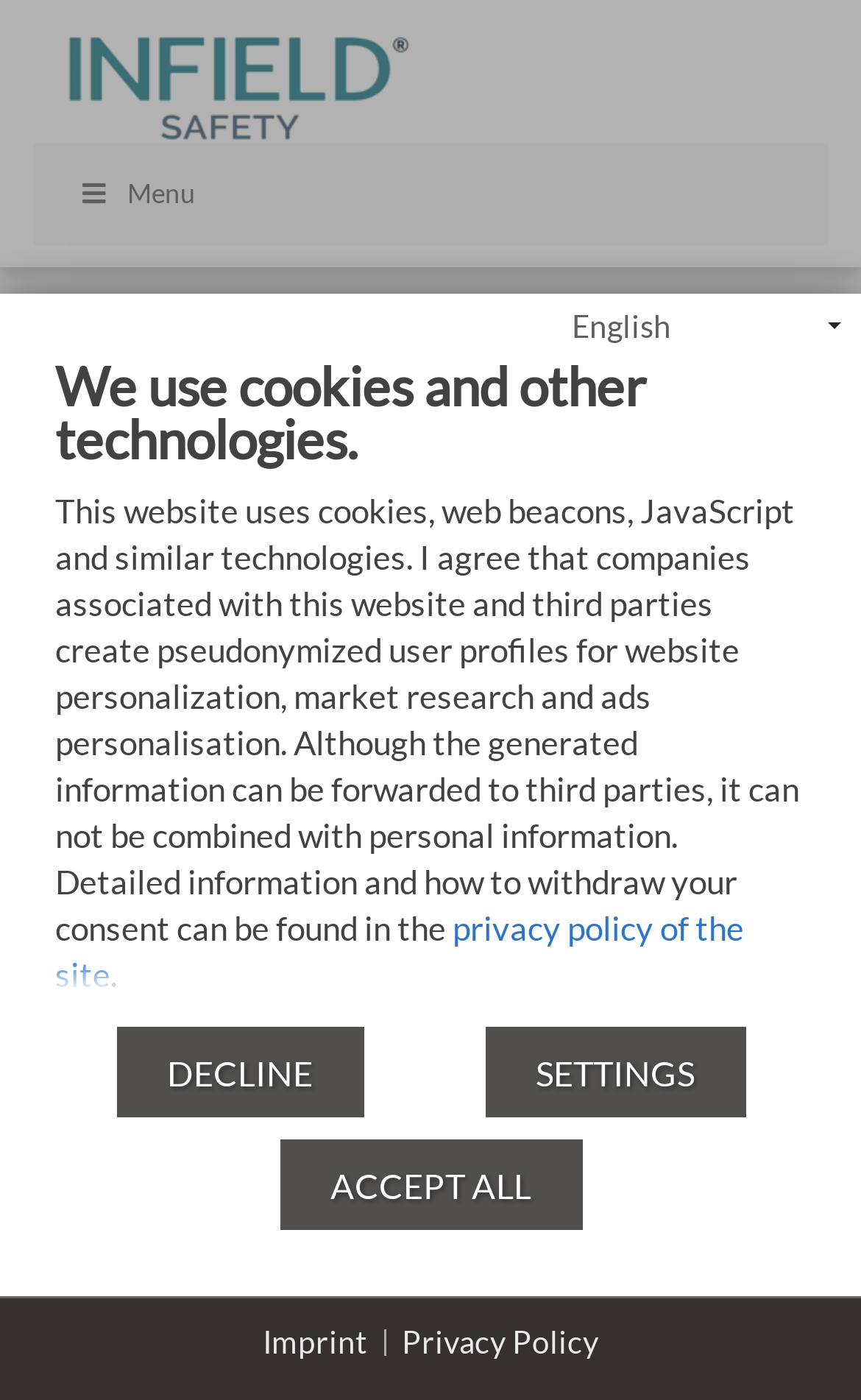Locate the bounding box coordinates of the clickable part needed for the task: "View infield safety".

[0.077, 0.024, 0.478, 0.103]